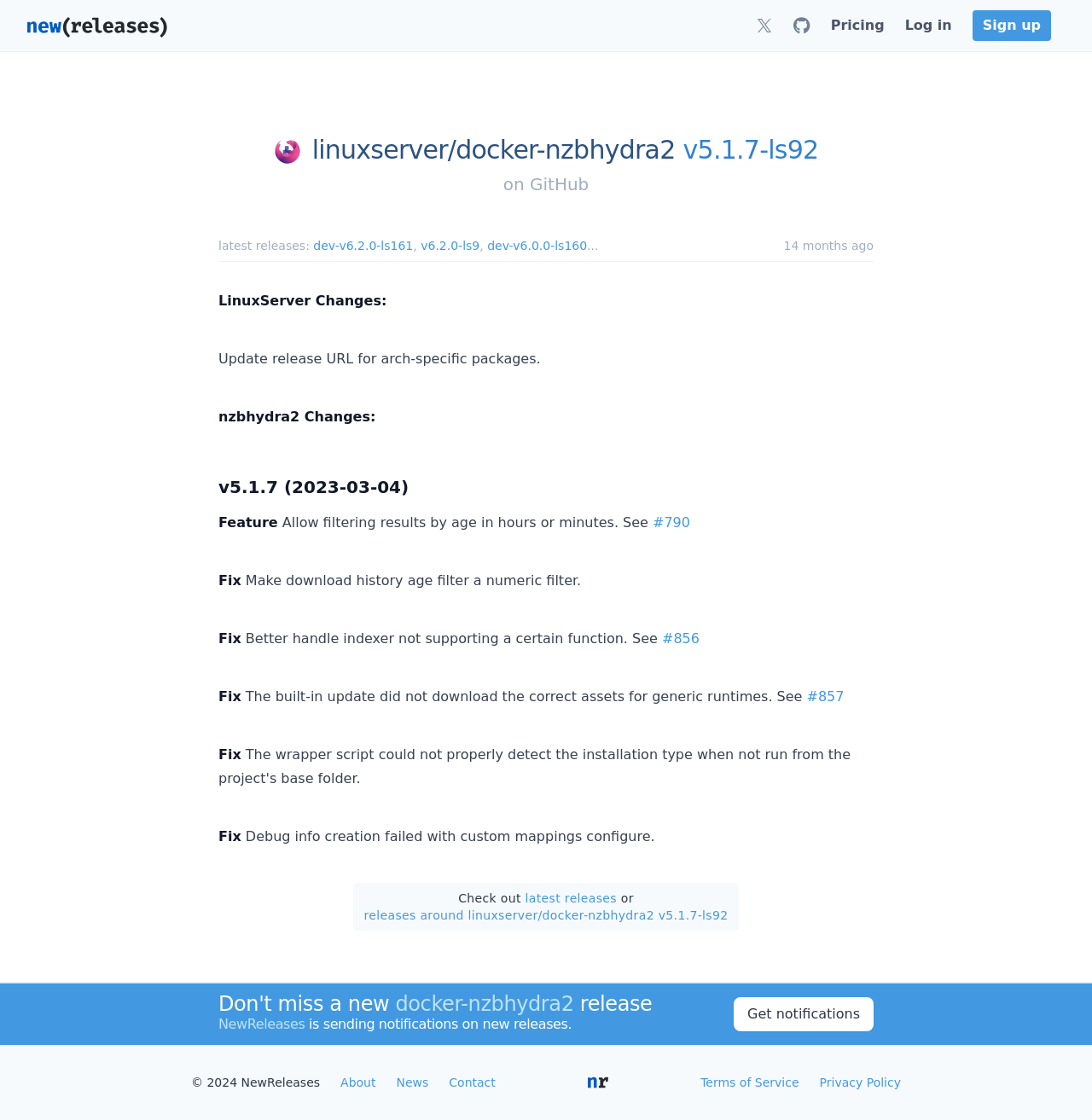Show the bounding box coordinates for the element that needs to be clicked to execute the following instruction: "View latest releases". Provide the coordinates in the form of four float numbers between 0 and 1, i.e., [left, top, right, bottom].

[0.287, 0.213, 0.378, 0.225]